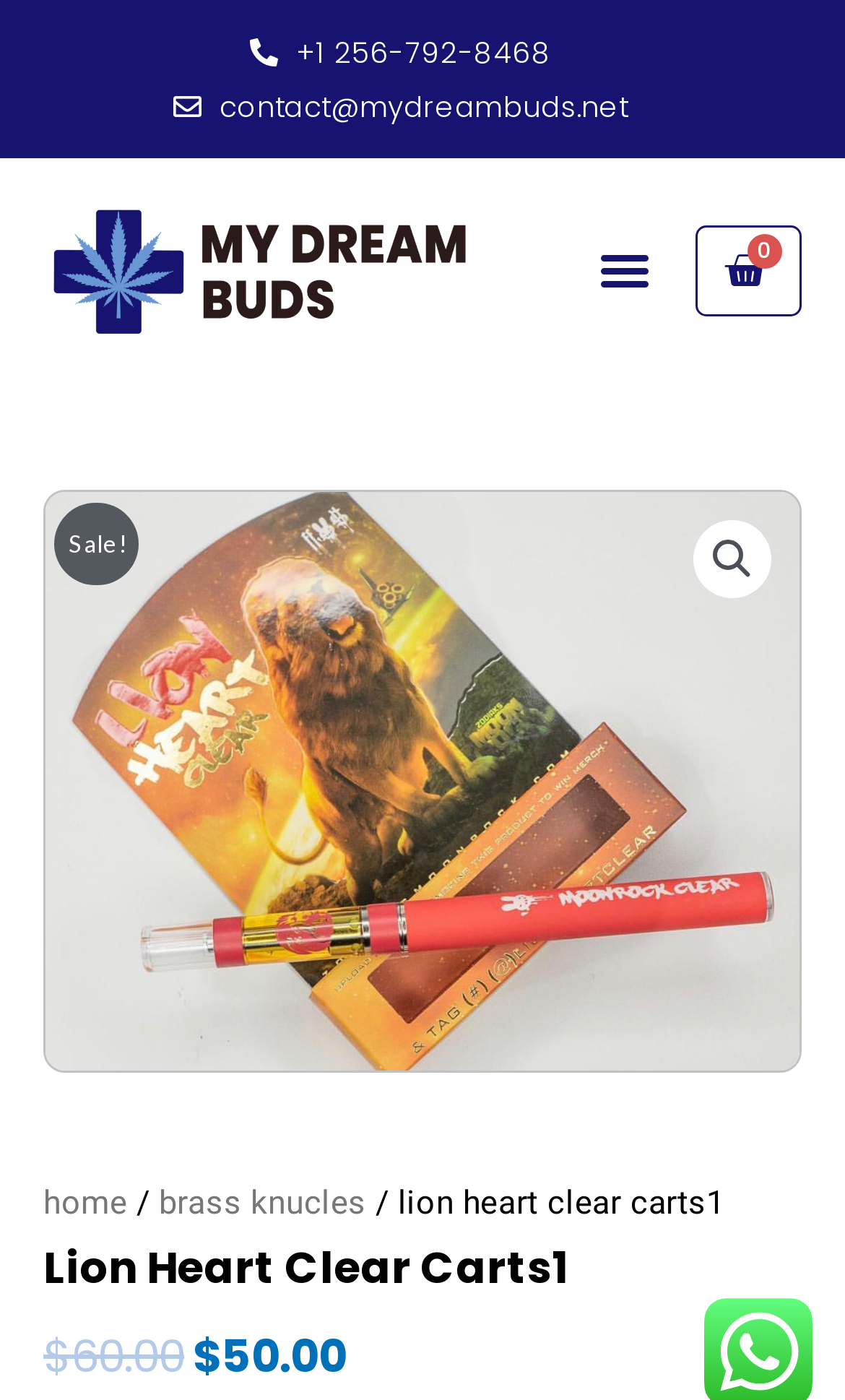Please determine the heading text of this webpage.

Lion Heart Clear Carts1